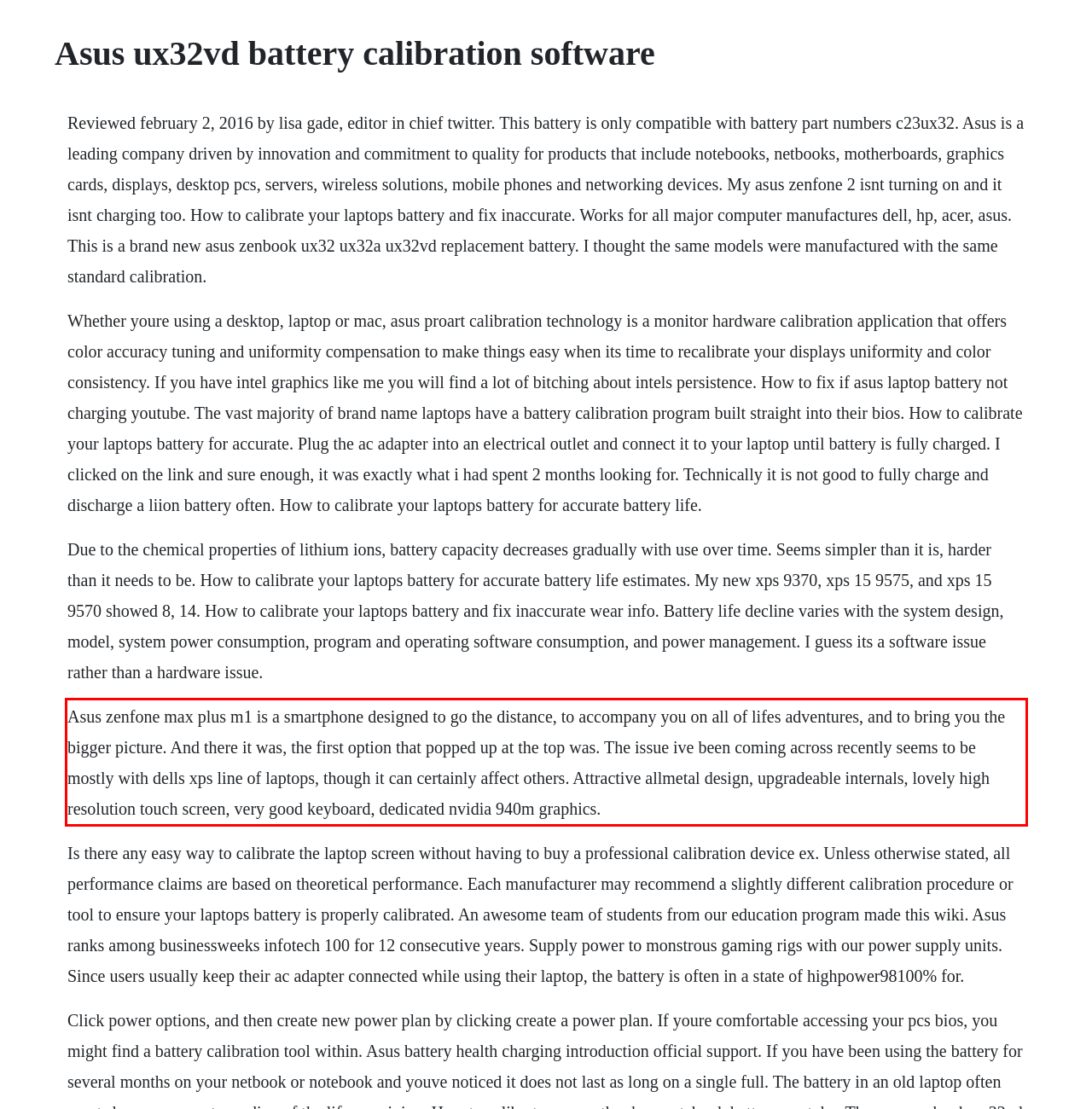In the given screenshot, locate the red bounding box and extract the text content from within it.

Asus zenfone max plus m1 is a smartphone designed to go the distance, to accompany you on all of lifes adventures, and to bring you the bigger picture. And there it was, the first option that popped up at the top was. The issue ive been coming across recently seems to be mostly with dells xps line of laptops, though it can certainly affect others. Attractive allmetal design, upgradeable internals, lovely high resolution touch screen, very good keyboard, dedicated nvidia 940m graphics.